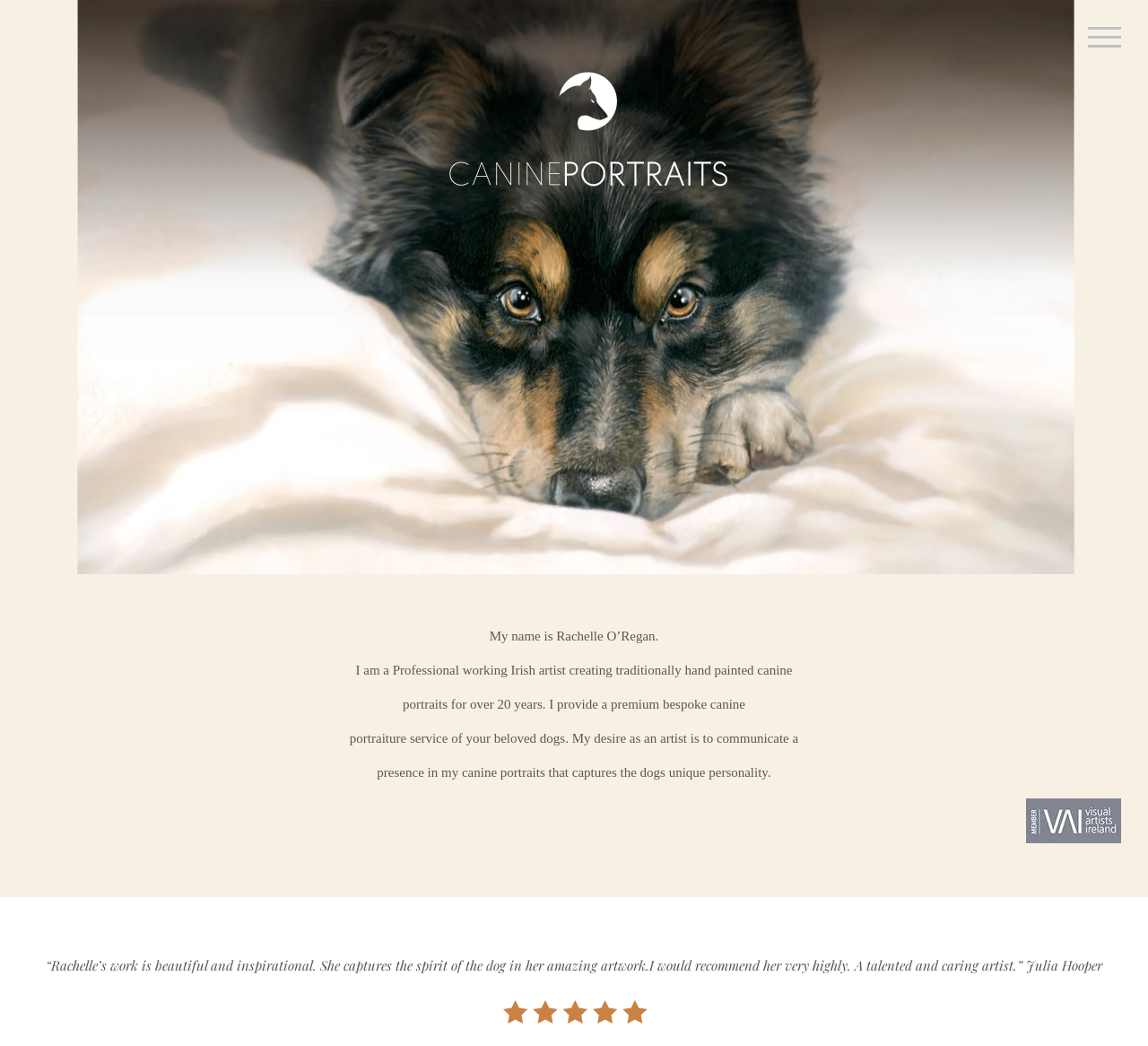How long has the artist been creating portraits?
Give a one-word or short phrase answer based on the image.

Over 20 years